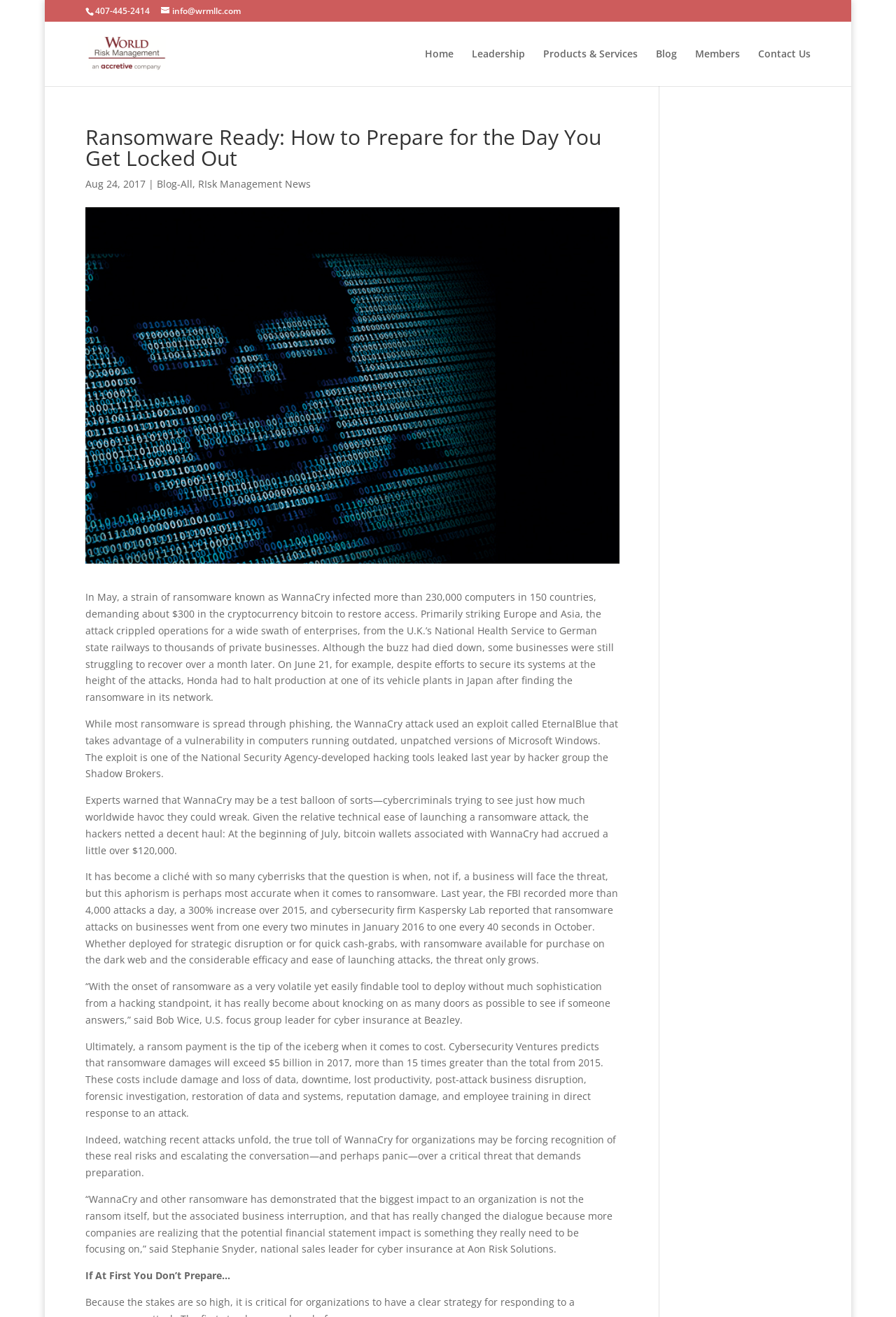Identify the bounding box for the UI element specified in this description: "Contact Us". The coordinates must be four float numbers between 0 and 1, formatted as [left, top, right, bottom].

[0.846, 0.037, 0.905, 0.065]